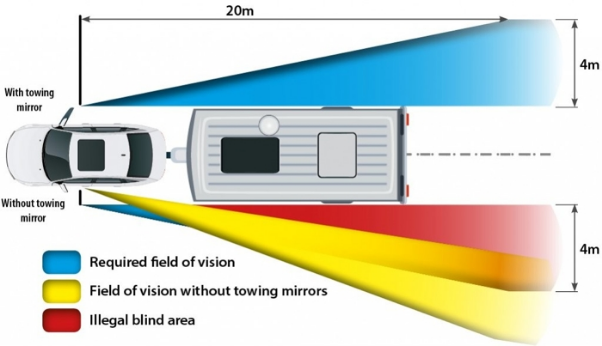Using the image as a reference, answer the following question in as much detail as possible:
What color represents the limited visibility with standard mirrors?

The yellow area in the diagram highlights the limited visibility that occurs when standard mirrors are employed, emphasizing the importance of proper towing mirrors.